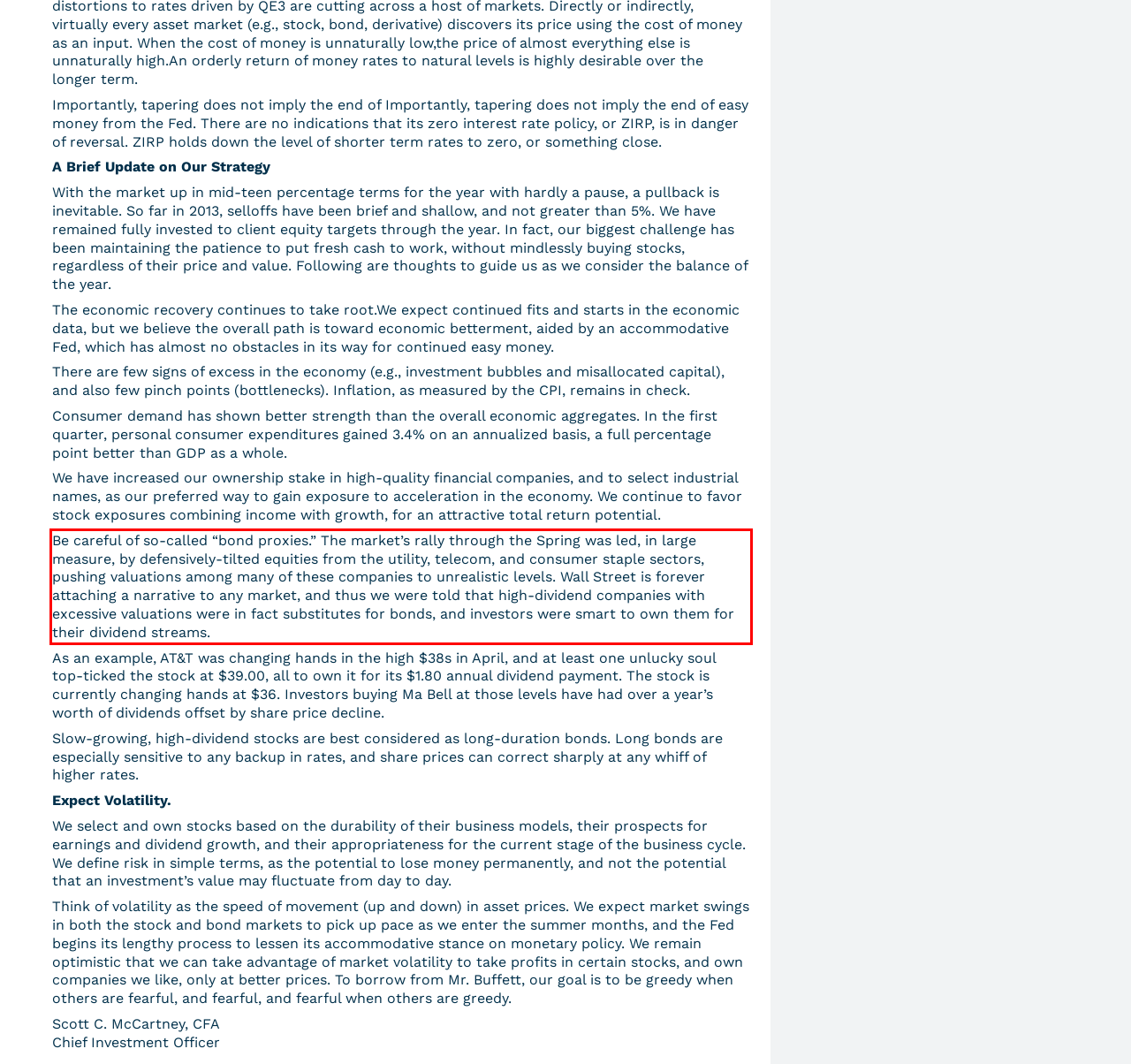From the provided screenshot, extract the text content that is enclosed within the red bounding box.

Be careful of so-called “bond proxies.” The market’s rally through the Spring was led, in large measure, by defensively-tilted equities from the utility, telecom, and consumer staple sectors, pushing valuations among many of these companies to unrealistic levels. Wall Street is forever attaching a narrative to any market, and thus we were told that high-dividend companies with excessive valuations were in fact substitutes for bonds, and investors were smart to own them for their dividend streams.